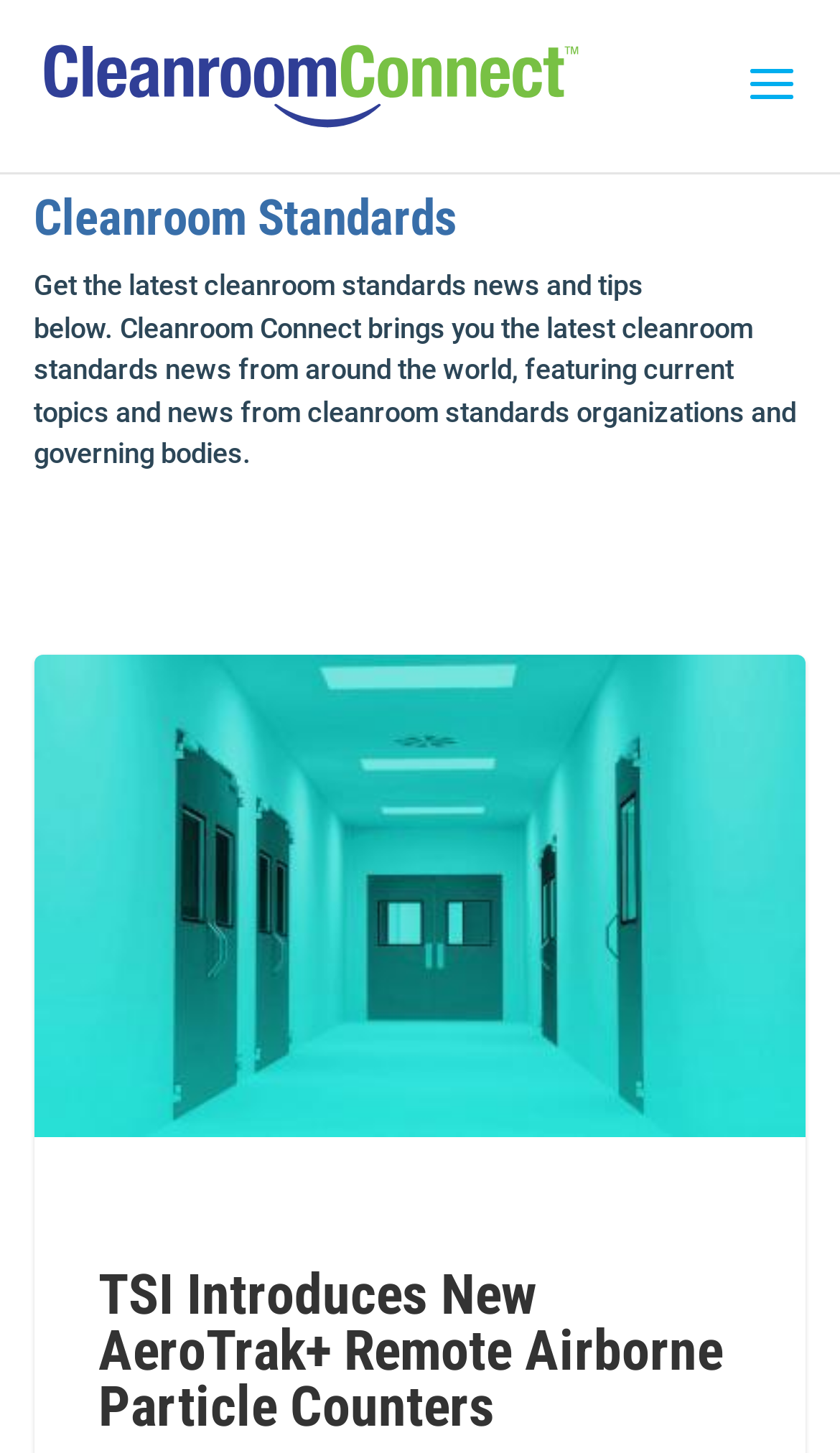What is the name of the magazine? Observe the screenshot and provide a one-word or short phrase answer.

Cleanroom Connect